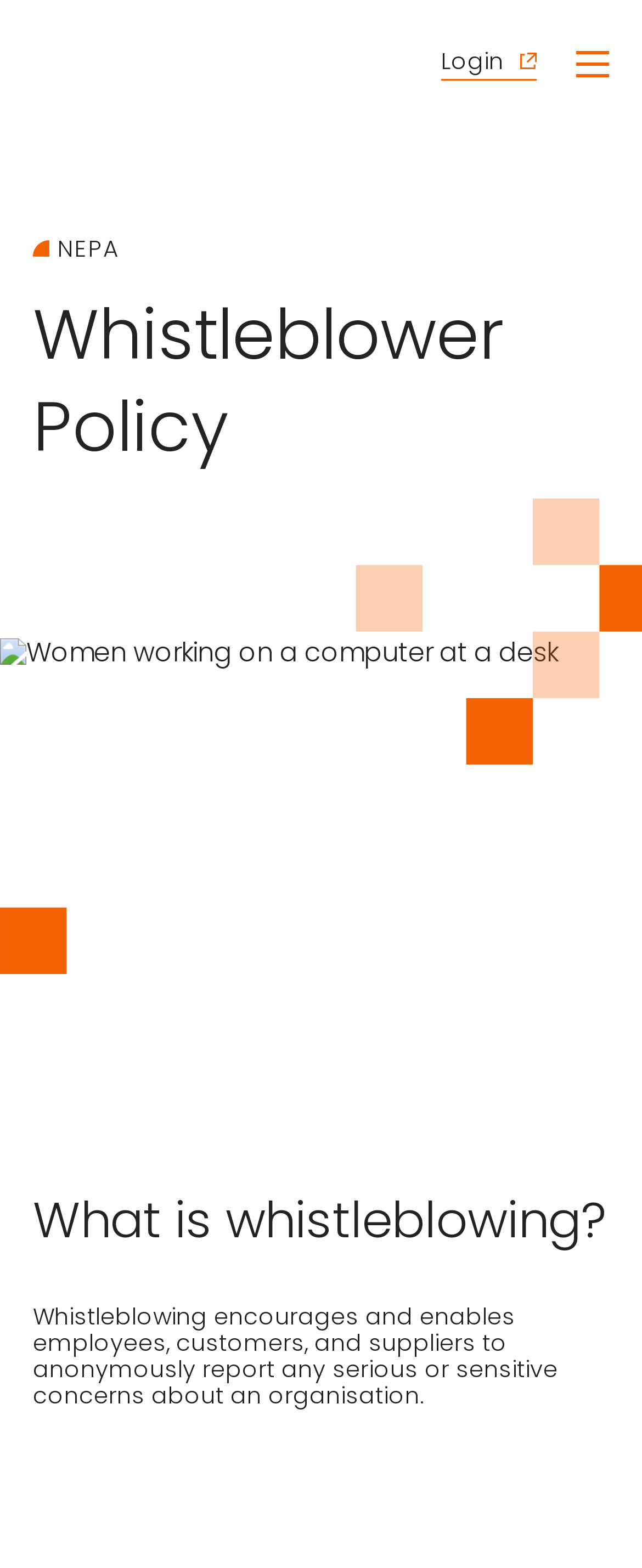Consider the image and give a detailed and elaborate answer to the question: 
What is the purpose of whistleblowing?

Based on the webpage, whistleblowing is defined as a way to encourage and enable employees, customers, and suppliers to anonymously report any serious or sensitive concerns about an organisation. Therefore, the purpose of whistleblowing is to report such concerns.